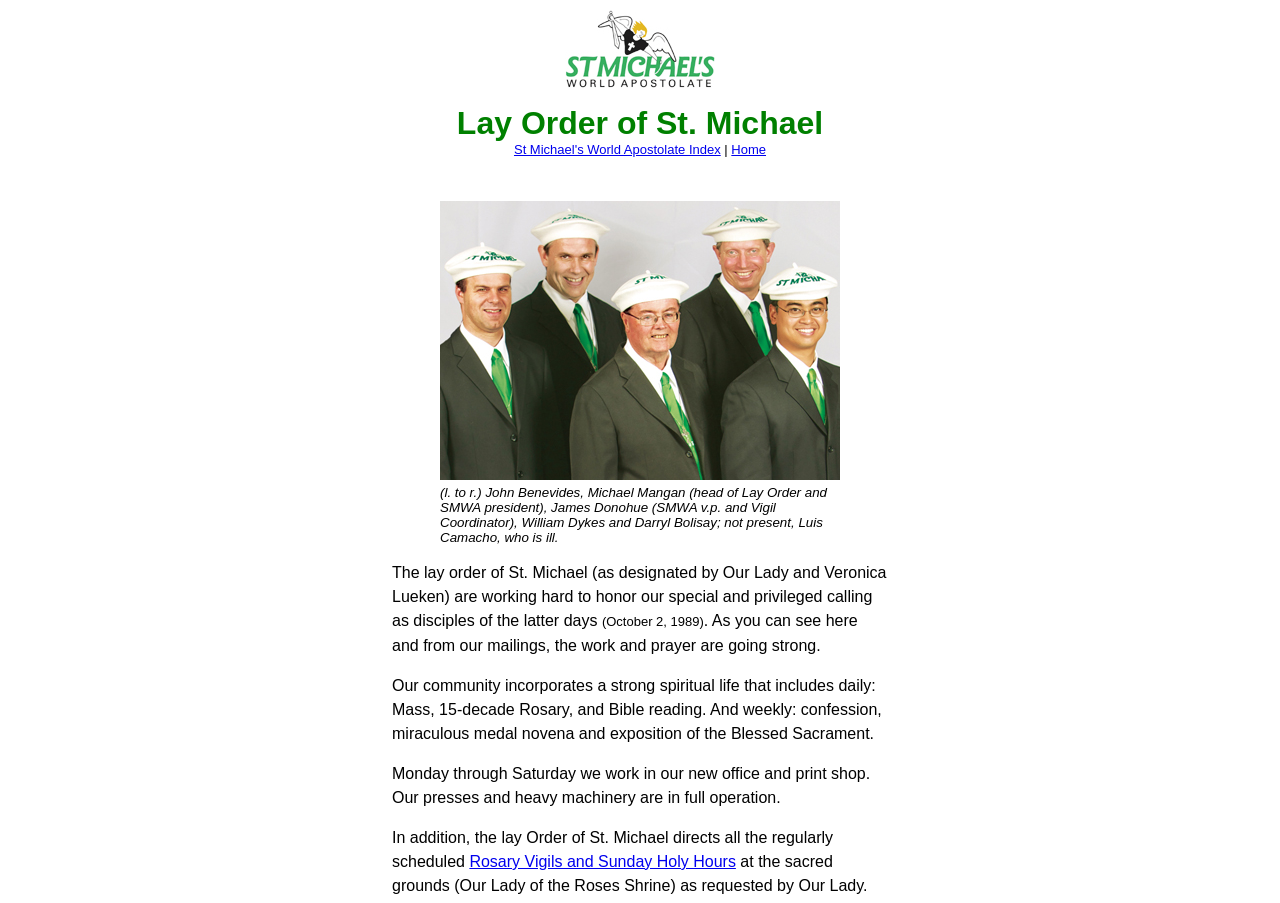Examine the image and give a thorough answer to the following question:
What is the name of the president of SMWA?

I found this answer by looking at the LayoutTableCell element with ID 154, which contains a caption describing a photo, and mentions Michael Mangan as the head of the Lay Order and SMWA president.